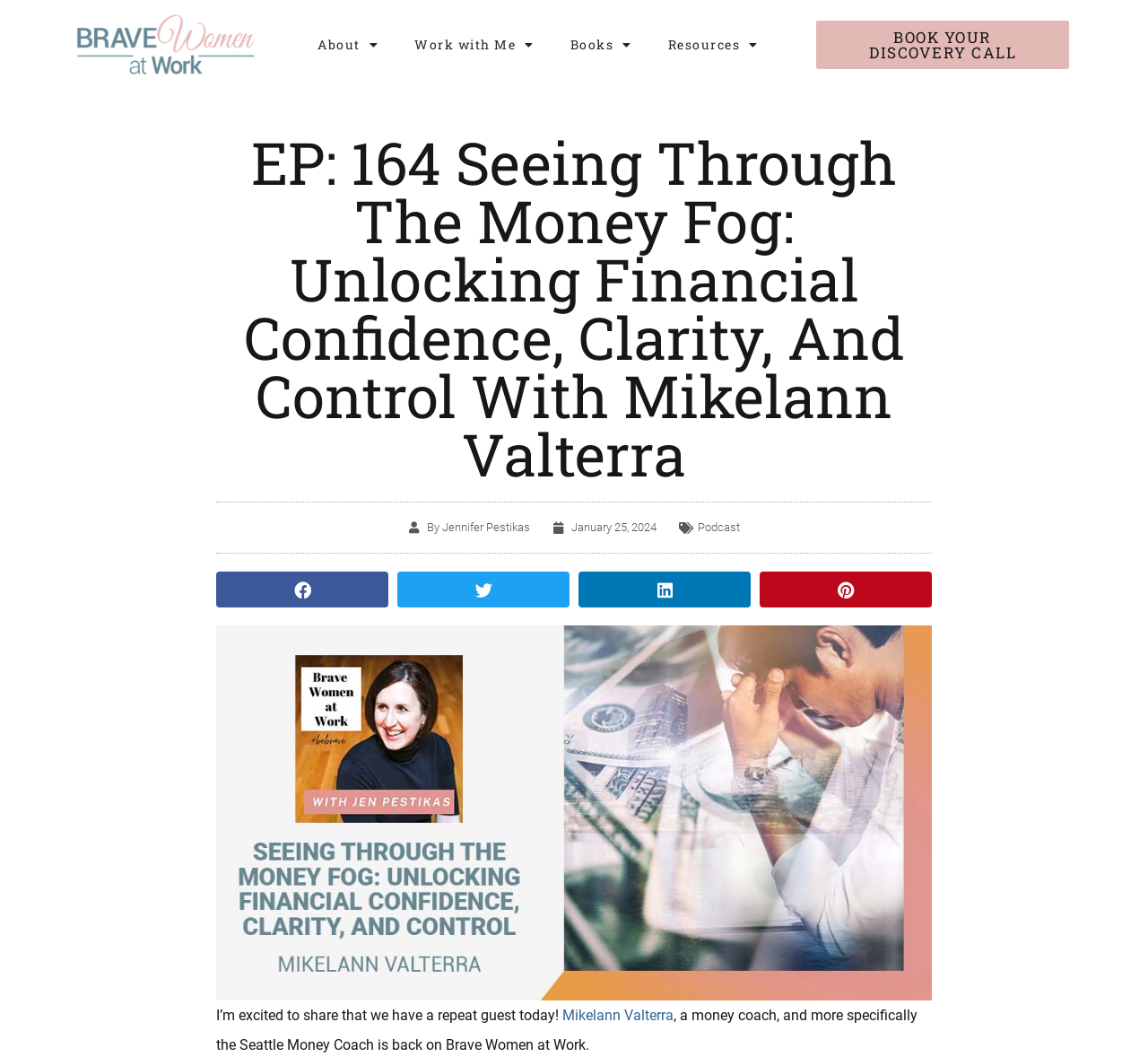Generate a thorough caption detailing the webpage content.

This webpage is about Mikelann Valterra, the Seattle Money Coach, and her book "Rise Above the Money Fog: The Key to Confidence, Clarity, and Control Over Your Life". 

At the top, there are four links: "About", "Work with Me", "Books", and "Resources", each with a dropdown menu. To the right of these links, there is a prominent call-to-action button "BOOK YOUR DISCOVERY CALL". 

Below these links, there is a heading that reads "EP: 164 Seeing Through The Money Fog: Unlocking Financial Confidence, Clarity, And Control With Mikelann Valterra". Underneath this heading, there are links to the author, Jennifer Pestikas, and the publication date, January 25, 2024. 

On the right side of the page, there are social media sharing buttons for Facebook, Twitter, LinkedIn, and Pinterest. 

Below these sharing buttons, there is a large image of Mikelann Valterra, with the title "Brave Women At Work | Mikelann Valterra | Money Fog". 

The main content of the page starts with a paragraph of text that introduces Mikelann Valterra as a repeat guest on the show "Brave Women at Work". The text also includes a link to Mikelann Valterra's name.